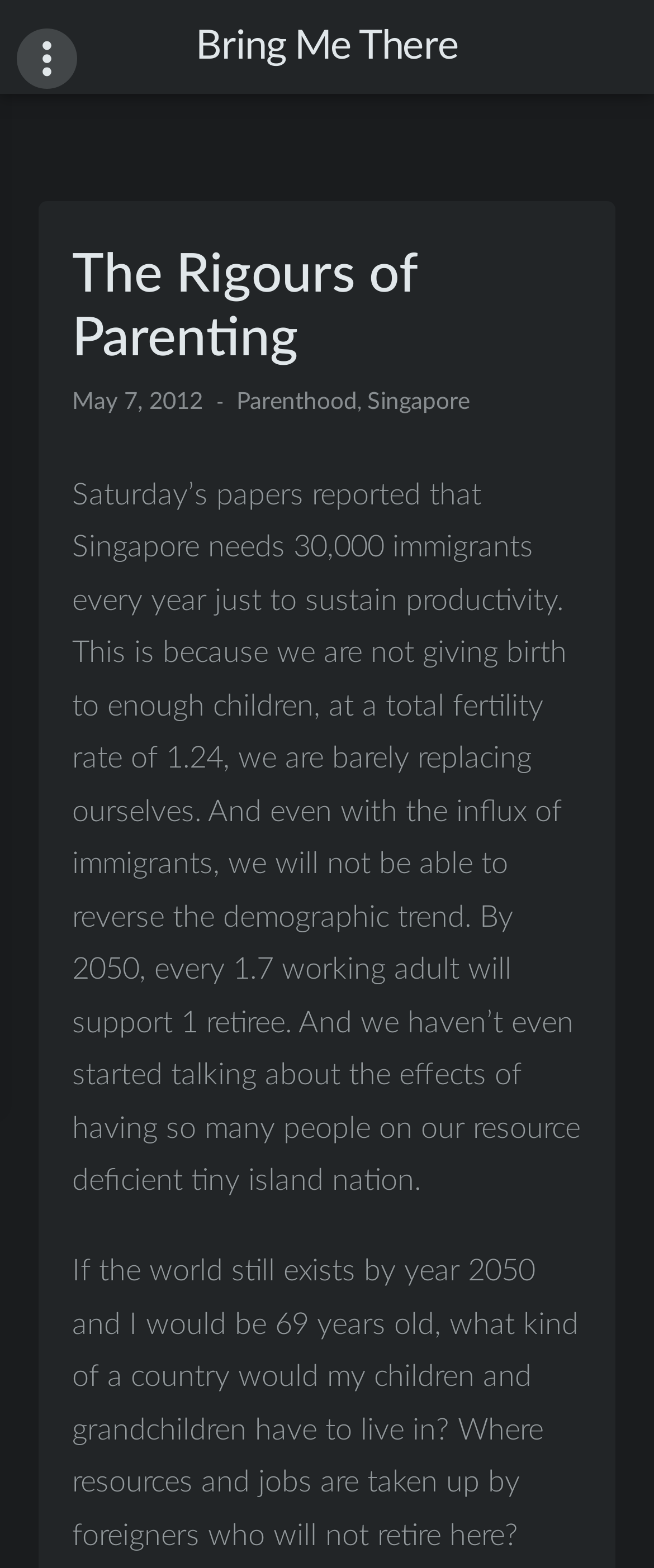Please analyze the image and give a detailed answer to the question:
What is the ratio of working adults to retirees by 2050?

I found the ratio by reading the text in the 'StaticText' element, which mentions 'By 2050, every 1.7 working adult will support 1 retiree'.